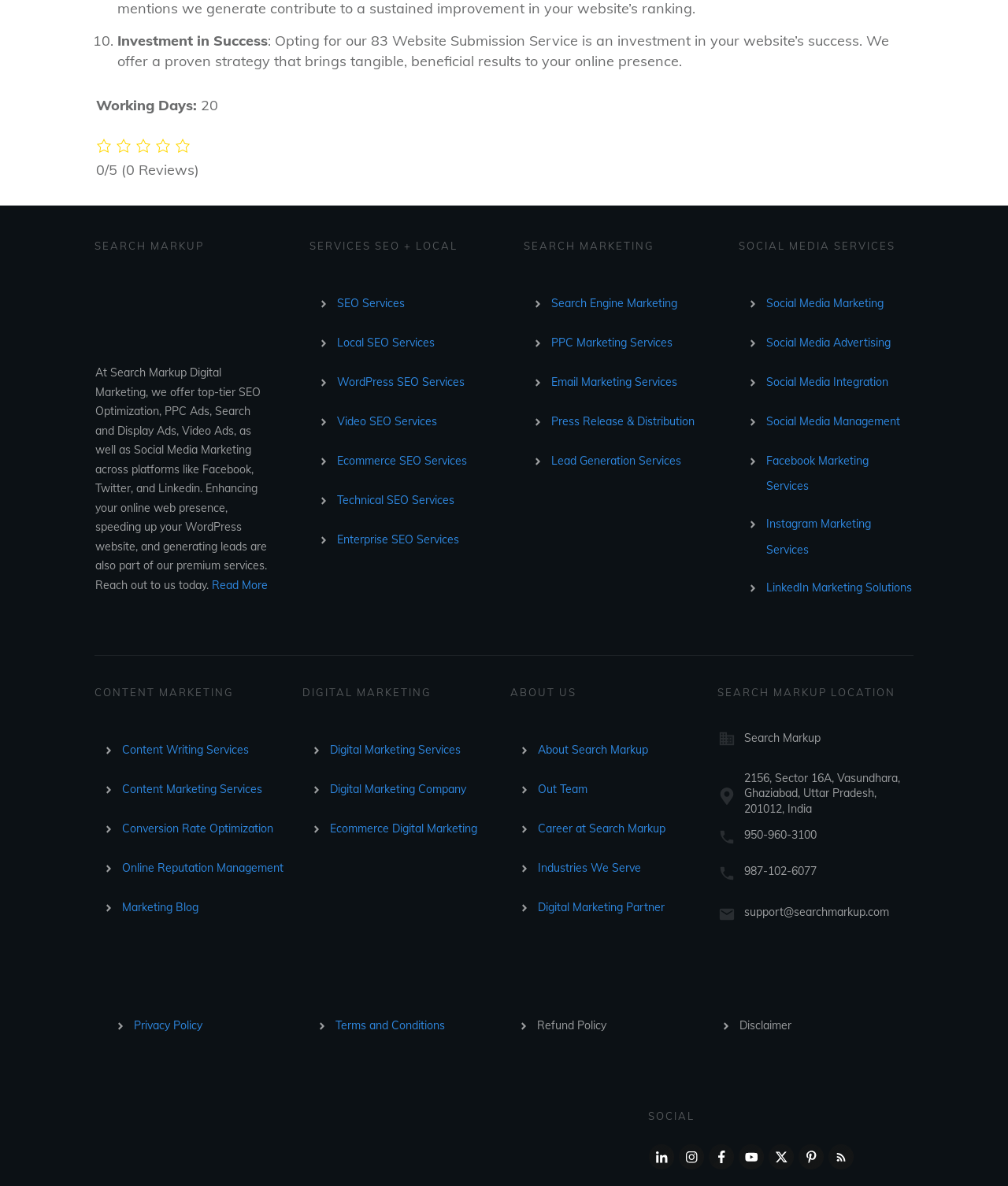Determine the bounding box coordinates of the UI element that matches the following description: "987-102-6077". The coordinates should be four float numbers between 0 and 1 in the format [left, top, right, bottom].

[0.738, 0.728, 0.81, 0.74]